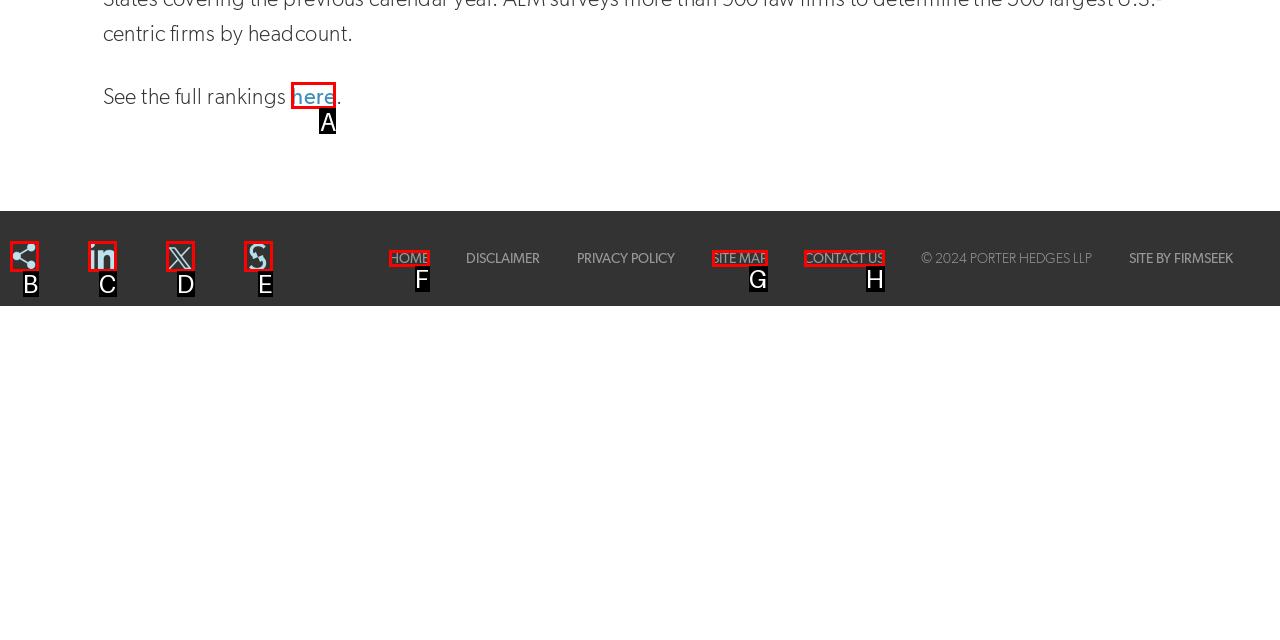Point out the option that best suits the description: Home
Indicate your answer with the letter of the selected choice.

F